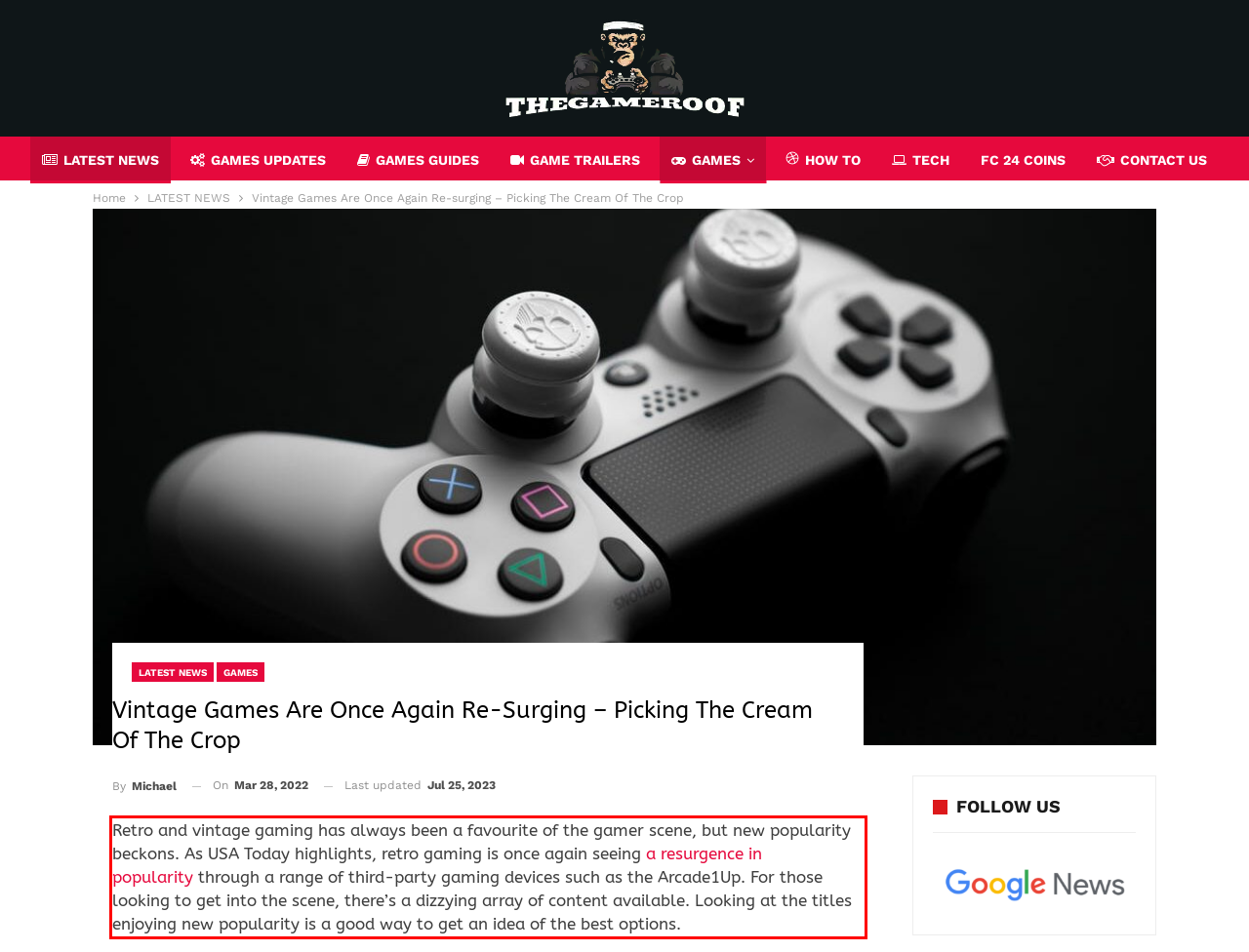Using OCR, extract the text content found within the red bounding box in the given webpage screenshot.

Retro and vintage gaming has always been a favourite of the gamer scene, but new popularity beckons. As USA Today highlights, retro gaming is once again seeing a resurgence in popularity through a range of third-party gaming devices such as the Arcade1Up. For those looking to get into the scene, there’s a dizzying array of content available. Looking at the titles enjoying new popularity is a good way to get an idea of the best options.